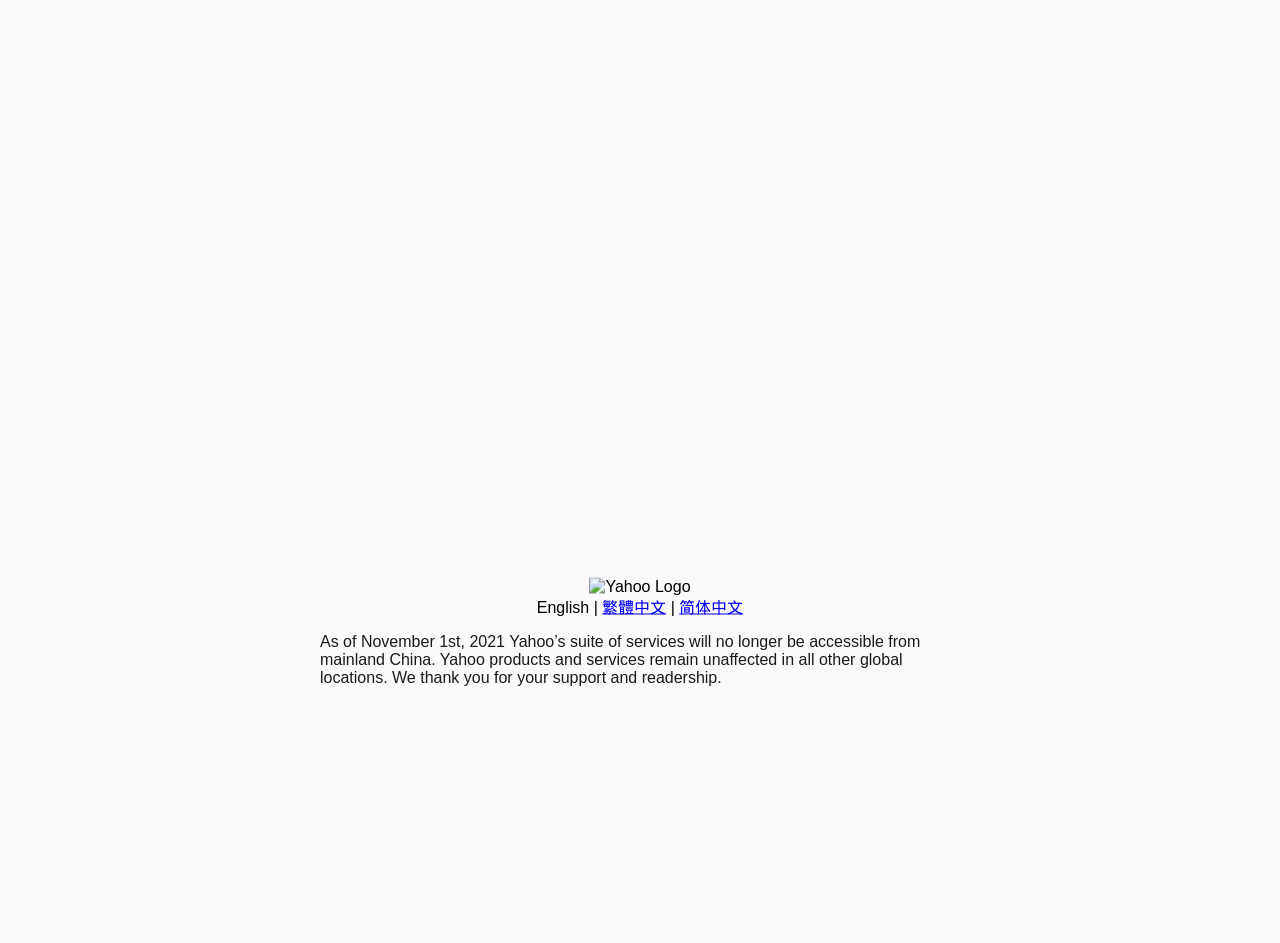Determine the bounding box coordinates for the HTML element described here: "Facebook".

None